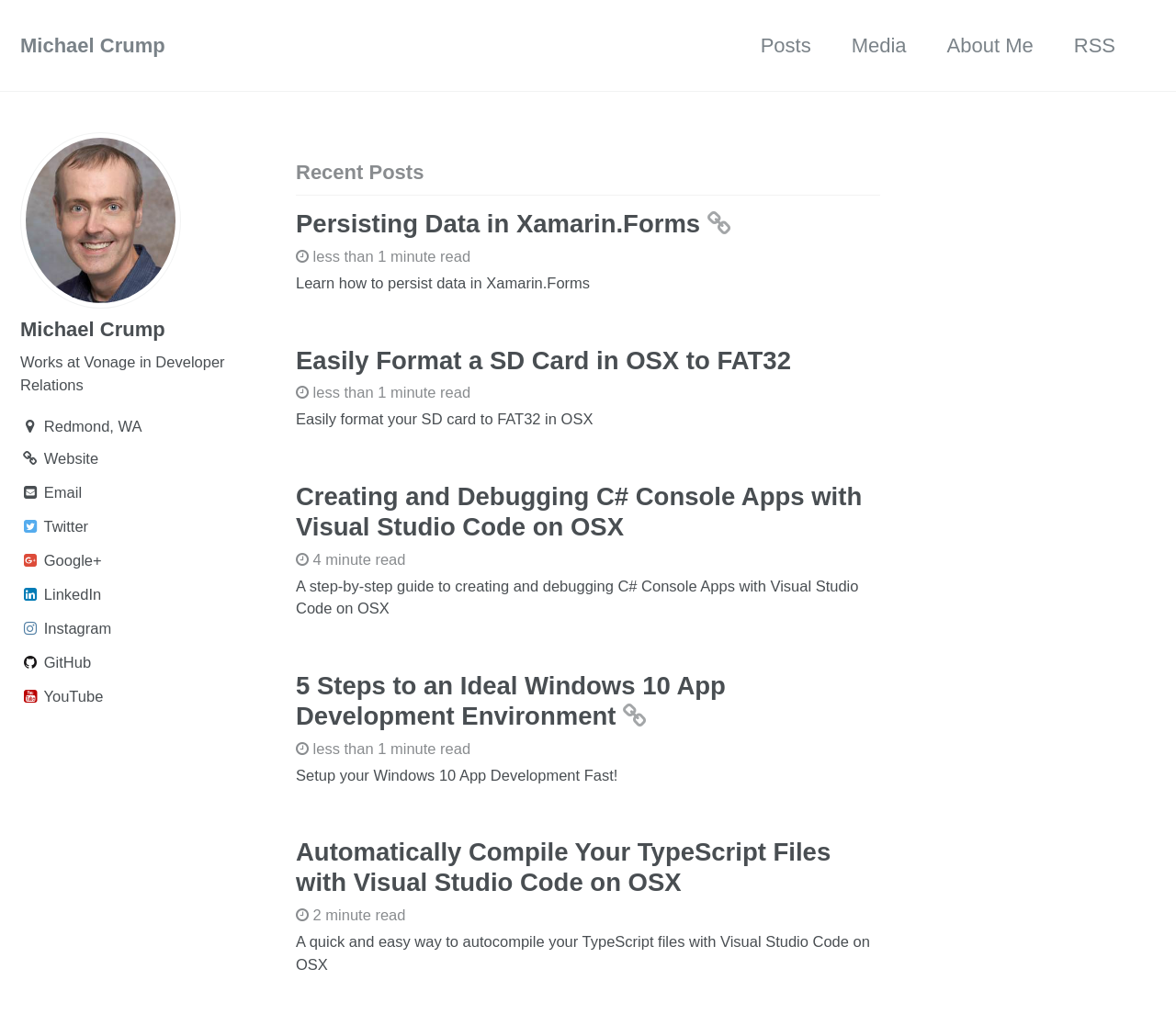Give a concise answer of one word or phrase to the question: 
How many social media links are listed on the webpage?

8